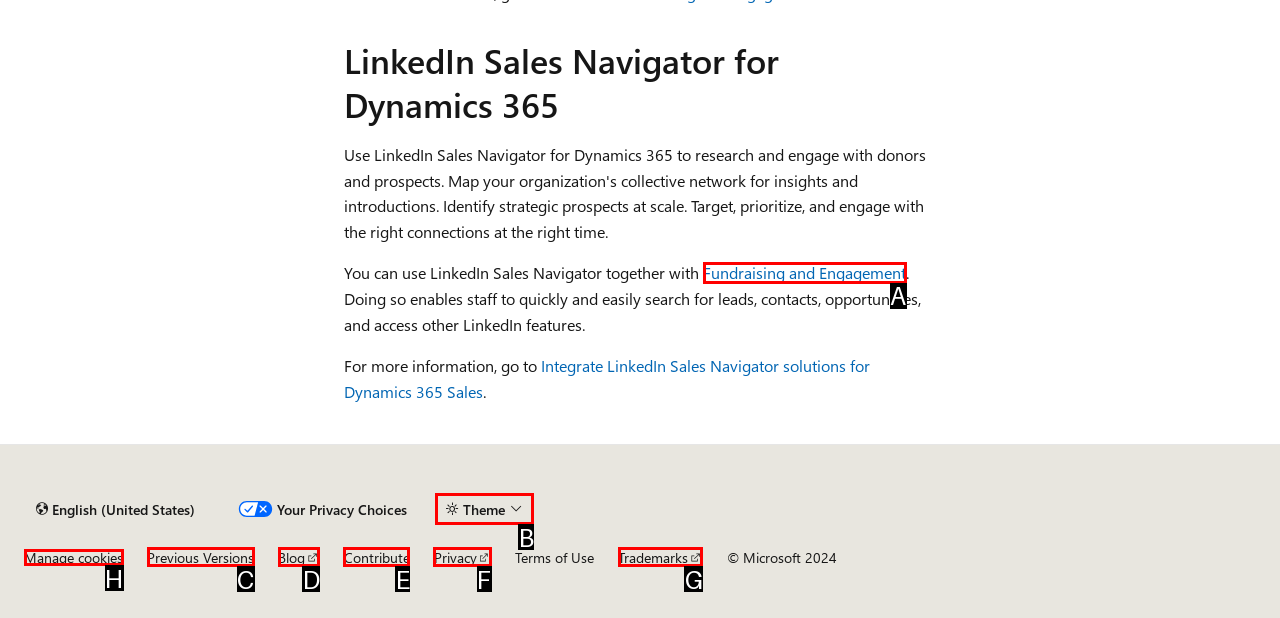Given the instruction: Select the theme, which HTML element should you click on?
Answer with the letter that corresponds to the correct option from the choices available.

B